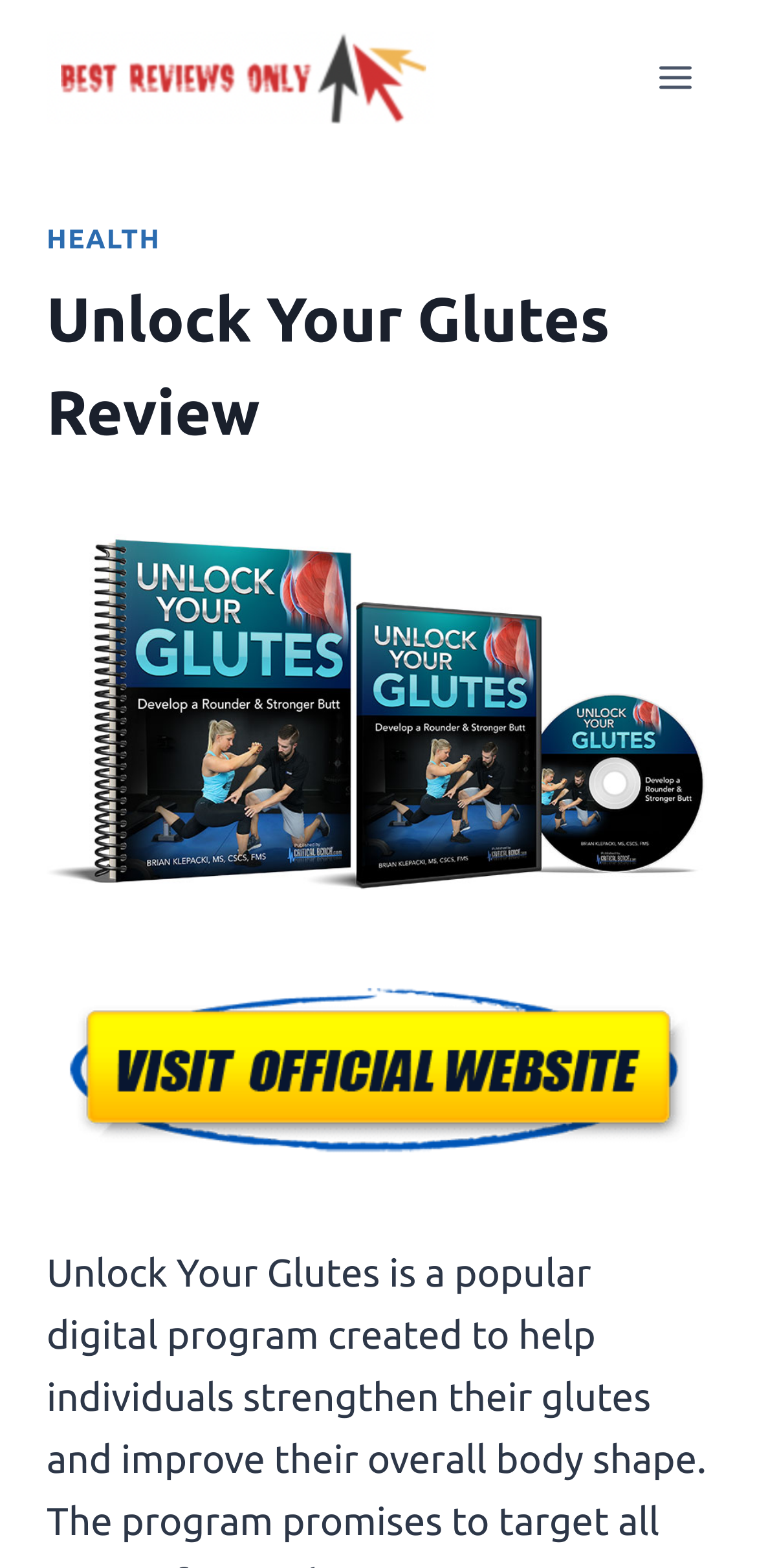Refer to the element description Toggle Menu and identify the corresponding bounding box in the screenshot. Format the coordinates as (top-left x, top-left y, bottom-right x, bottom-right y) with values in the range of 0 to 1.

[0.844, 0.03, 0.938, 0.069]